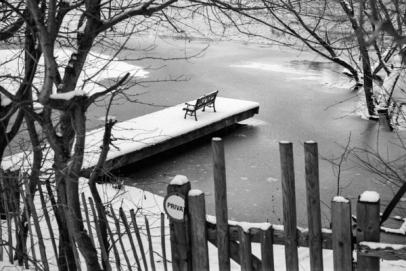Create an exhaustive description of the image.

The image captures a serene winter scene in monochrome, depicting a snow-covered bench situated on a jetty that extends over a frozen body of water. Surrounding the bench are bare trees, their branches devoid of leaves and dusted with snow, enhancing the tranquil, cold atmosphere. The jetty, blanketed in snow, leads to the still water, reflecting the muted tones of winter. In the foreground, a wooden fence frames the image, with a sign indicating "Privat," suggesting a private area, which adds a sense of exclusivity to this peaceful retreat. This juxtaposition of natural beauty and human presence highlights the quiet solitude offered by the winter landscape.